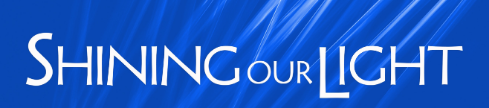Create a detailed narrative of what is happening in the image.

The image prominently features the phrase "SHINING OUR LIGHT" set against a vibrant blue background, conveying a sense of positivity and warmth. The text employs a modern font, emphasizing the word "LIGHT" with a bolder style. This artwork is part of the outreach and stewardship campaign for Christ Church, symbolizing their commitment to faith and community engagement. It is designed to encourage and inspire members and visitors alike to contribute to the church's mission and activities.